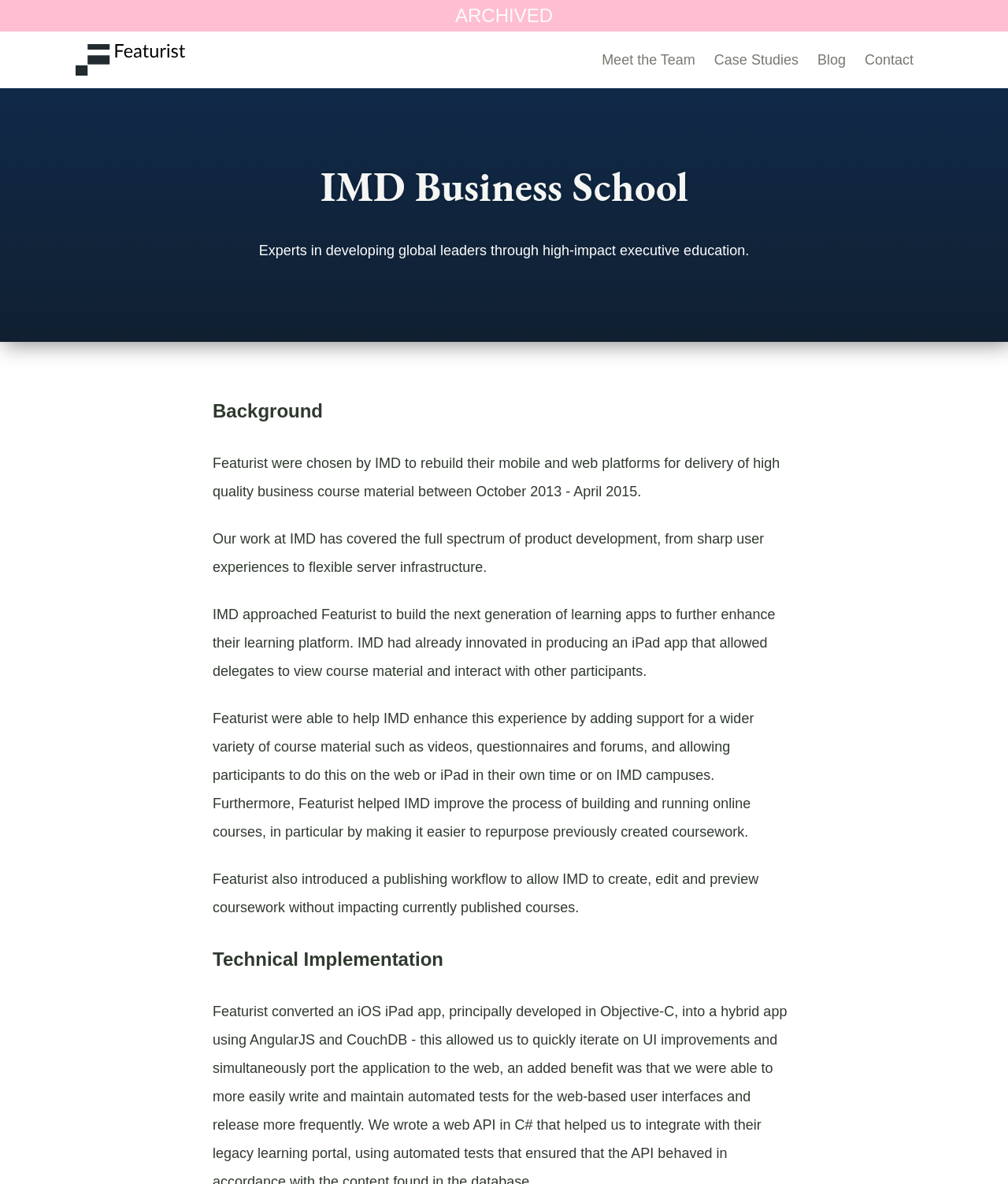Find the UI element described as: "Case Studies" and predict its bounding box coordinates. Ensure the coordinates are four float numbers between 0 and 1, [left, top, right, bottom].

[0.708, 0.044, 0.811, 0.057]